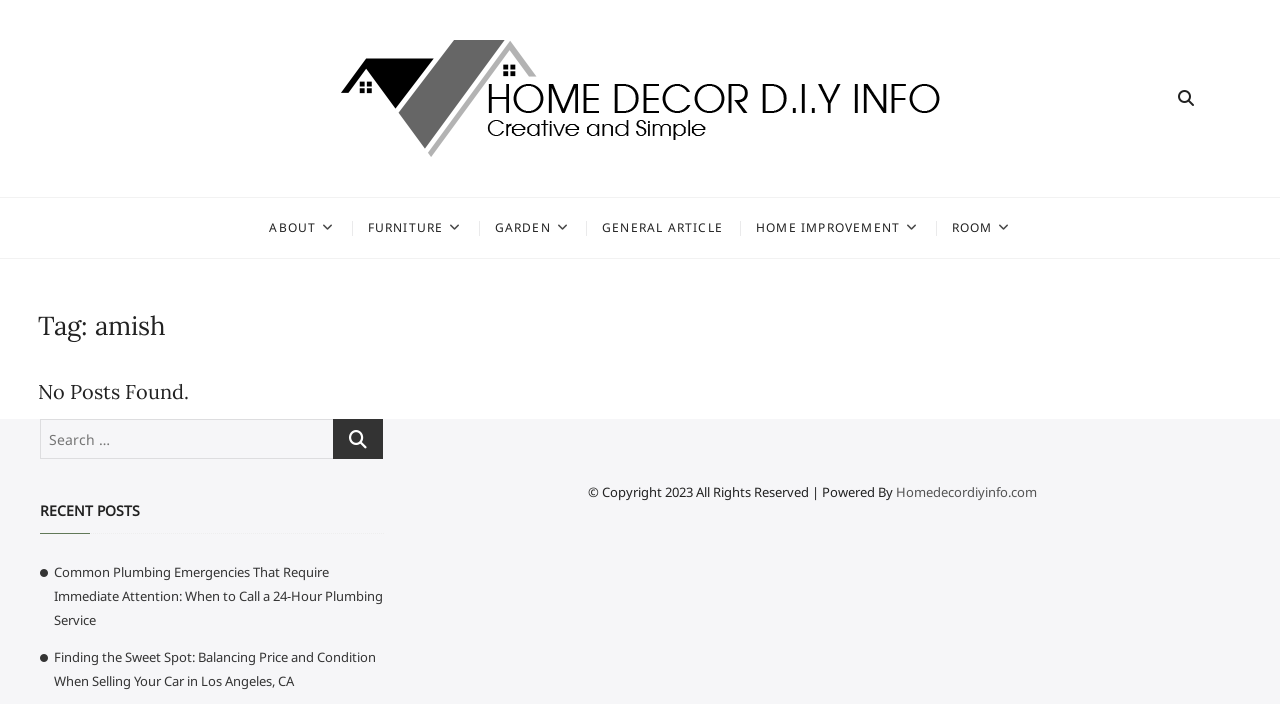Please locate the clickable area by providing the bounding box coordinates to follow this instruction: "View recent posts".

[0.031, 0.695, 0.3, 0.759]